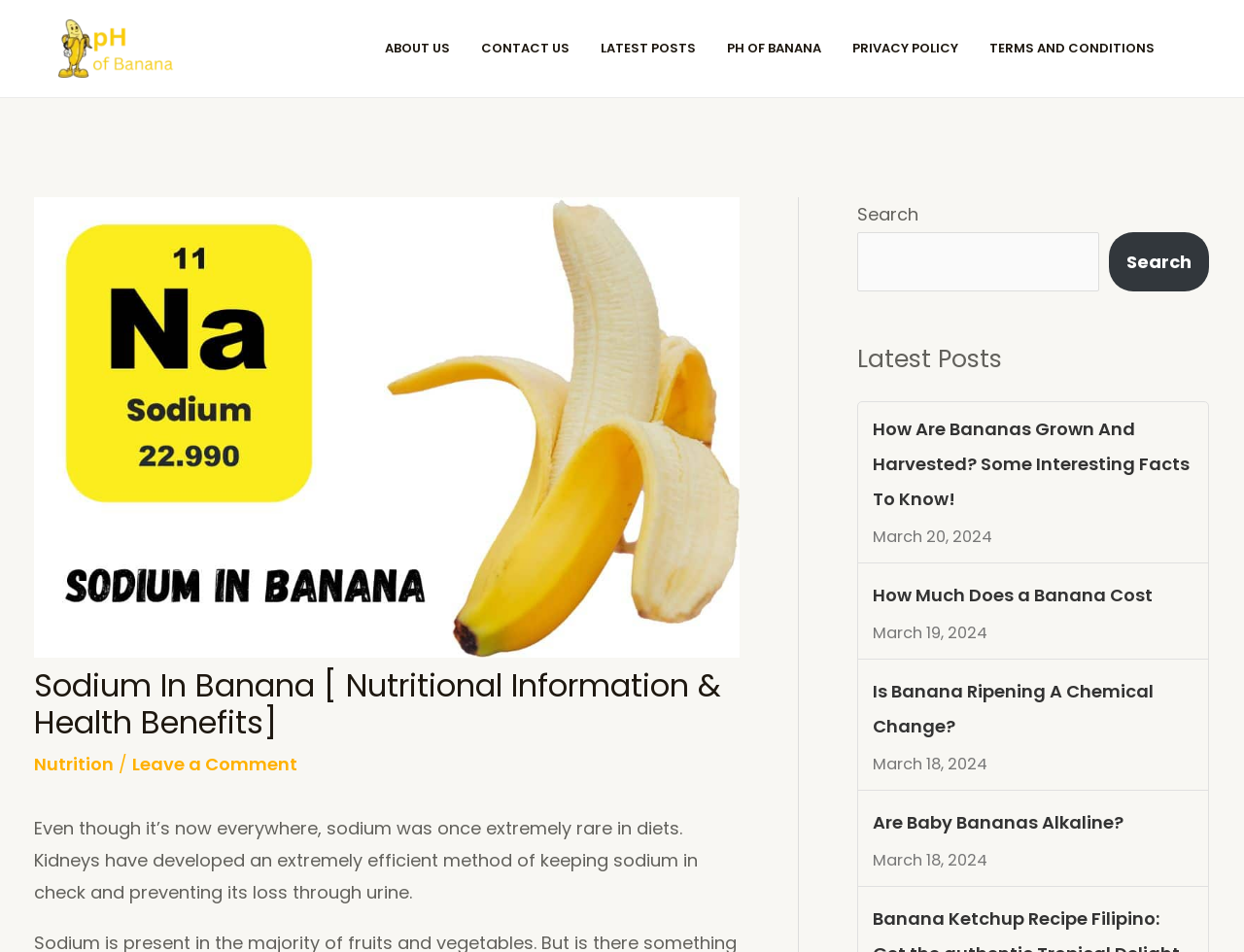What is the purpose of the search box?
Please answer the question as detailed as possible based on the image.

The search box is located at the top right corner of the webpage, as indicated by its bounding box coordinates [0.689, 0.244, 0.884, 0.306]. Its purpose is to allow users to search for specific content within the website, as indicated by the 'Search' button next to it.